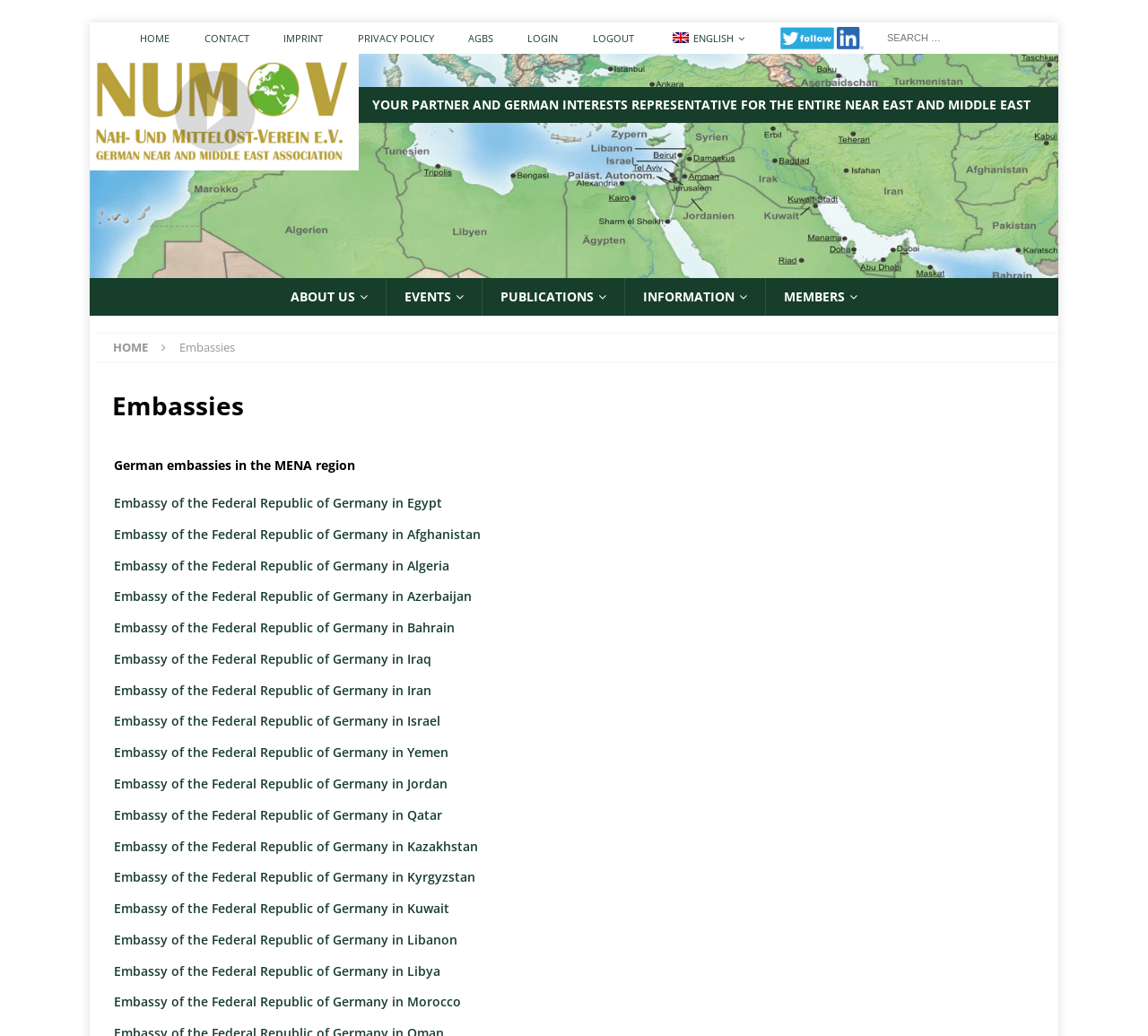Give a complete and precise description of the webpage's appearance.

This webpage is about NUMOV, a German interests representative for the Near East and Middle East. At the top, there are seven navigation links: HOME, CONTACT, IMPRINT, PRIVACY POLICY, AGBS, LOGIN, and LOGOUT, followed by a language selection link with an English flag icon. On the right side of the top section, there is a search bar with a magnifying glass icon.

Below the top section, there is a logo of NUMOV with an image and a link to the organization's homepage. A horizontal separator line divides the top section from the main content.

The main content area has a heading that reads, "YOUR PARTNER AND GERMAN INTERESTS REPRESENTATIVE FOR THE ENTIRE NEAR EAST AND MIDDLE EAST." Below this heading, there are five links: ABOUT US, EVENTS, PUBLICATIONS, INFORMATION, and MEMBERS.

Further down, there is a section dedicated to Embassies, with a heading and 15 links to various German embassies in countries such as Egypt, Afghanistan, Algeria, and others. These links are arranged vertically, with each link taking up a single line.